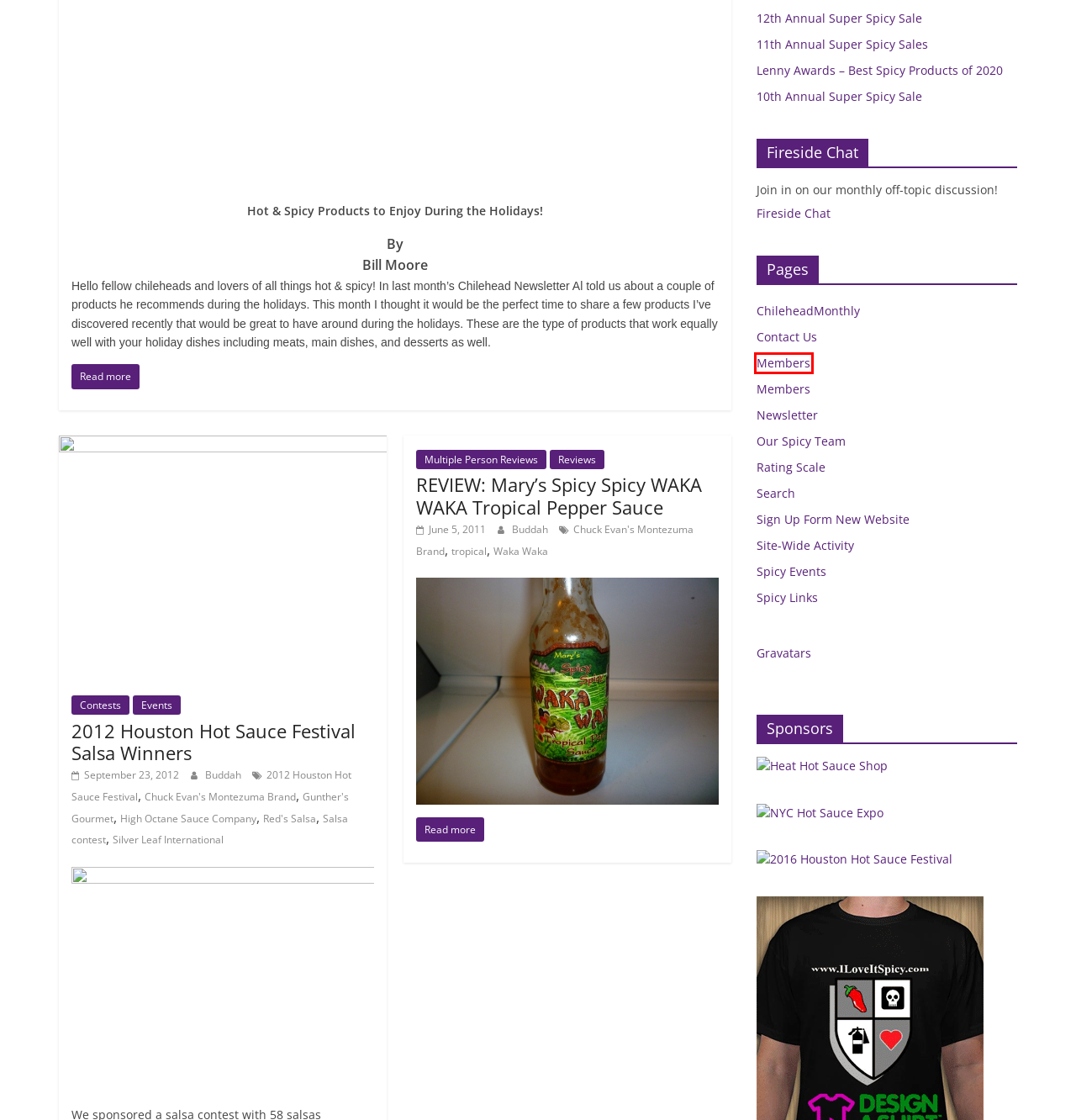Given a webpage screenshot featuring a red rectangle around a UI element, please determine the best description for the new webpage that appears after the element within the bounding box is clicked. The options are:
A. Gunther’s Gourmet – I Love It Spicy!
B. Eleventh Annual NYC Hot Sauce Expo - September 21st and September 22nd
C. Search – I Love It Spicy!
D. Salsa contest – I Love It Spicy!
E. Members – I Love It Spicy!
F. 11th Annual Super Spicy Sales – I Love It Spicy!
G. Site-Wide Activity – I Love It Spicy!
H. Red’s Salsa – I Love It Spicy!

E